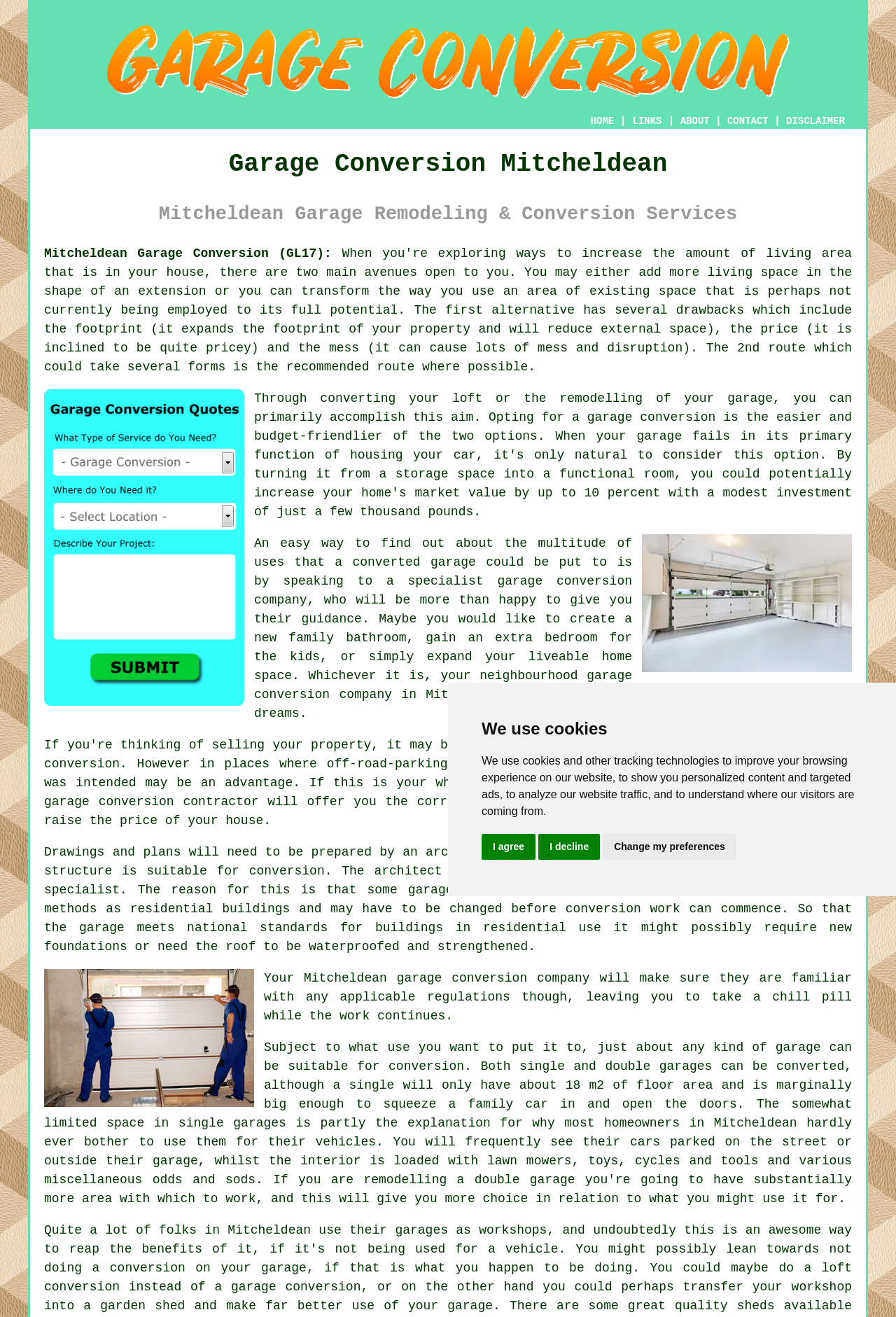What is the typical floor area of a single garage?
Examine the image and give a concise answer in one word or a short phrase.

About 18 m2